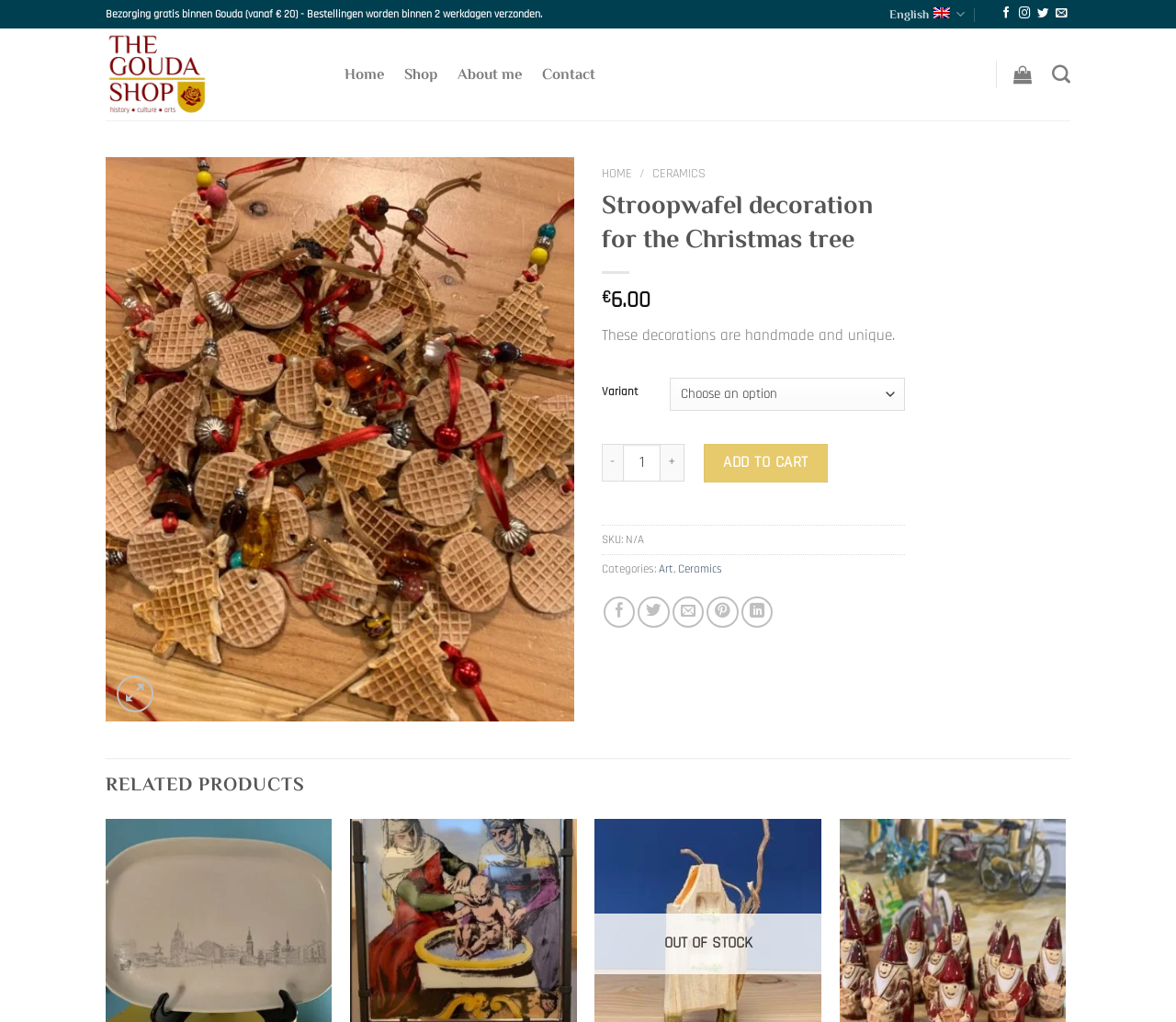Identify the bounding box coordinates of the element that should be clicked to fulfill this task: "Switch to English". The coordinates should be provided as four float numbers between 0 and 1, i.e., [left, top, right, bottom].

[0.756, 0.0, 0.821, 0.028]